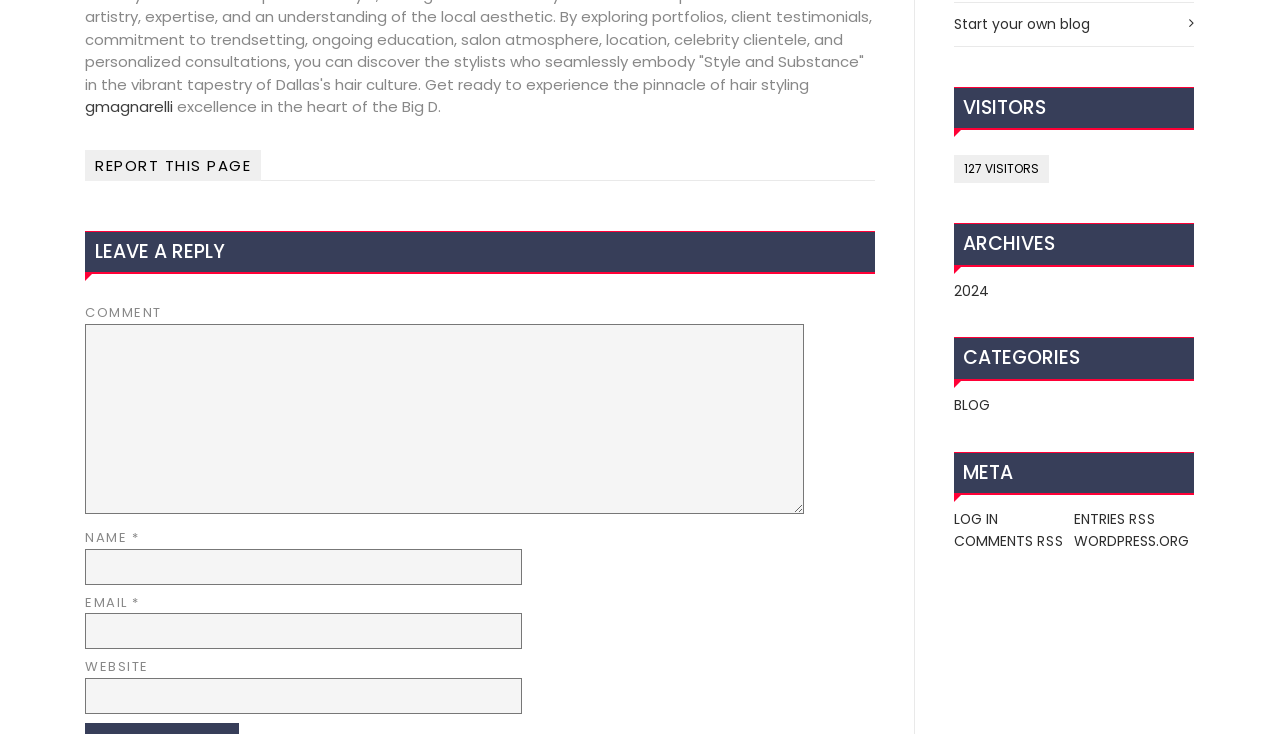Determine the bounding box coordinates of the target area to click to execute the following instruction: "Learn more about Individuals."

None